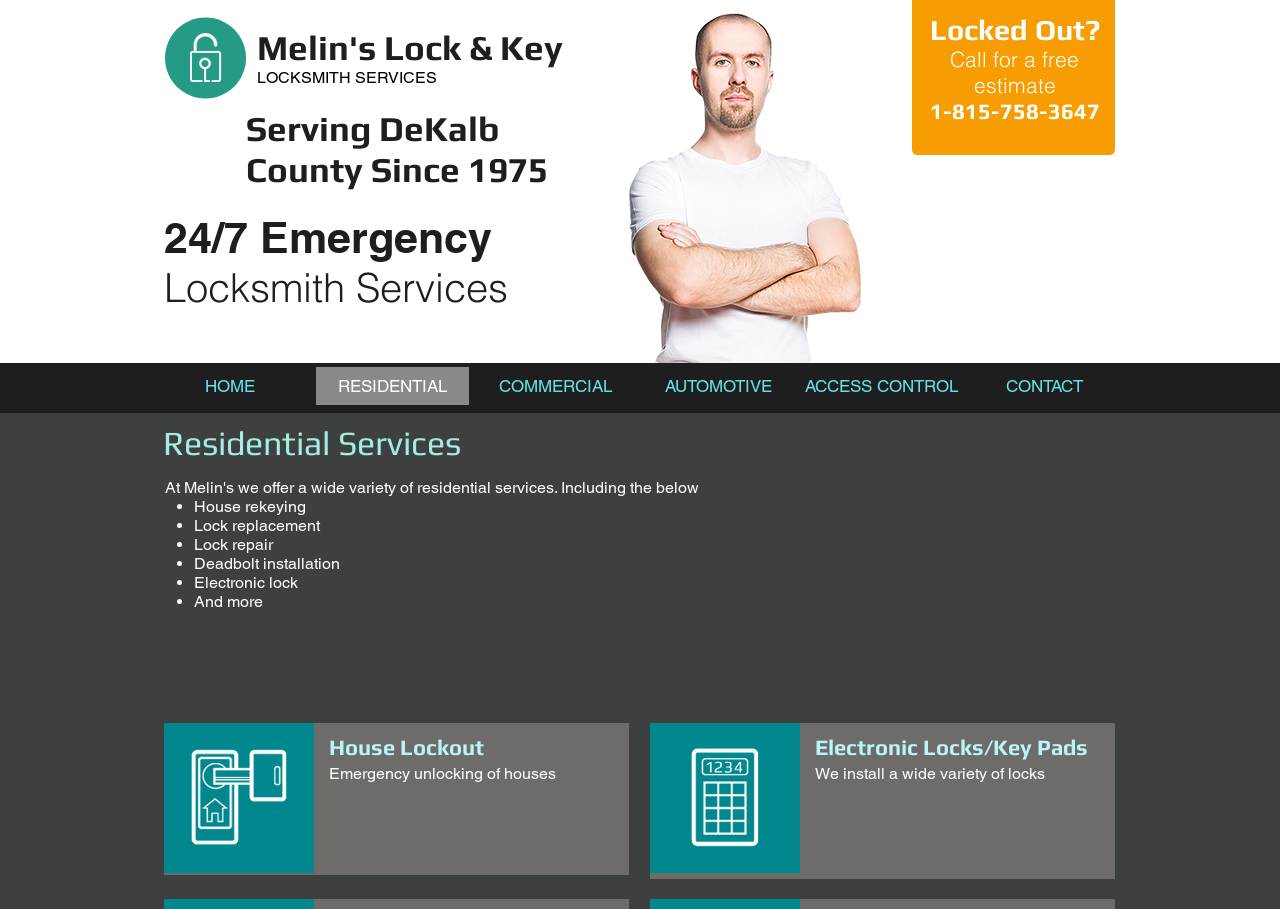Provide the bounding box coordinates of the HTML element described by the text: "Melin's Lock & Key". The coordinates should be in the format [left, top, right, bottom] with values between 0 and 1.

[0.201, 0.03, 0.44, 0.075]